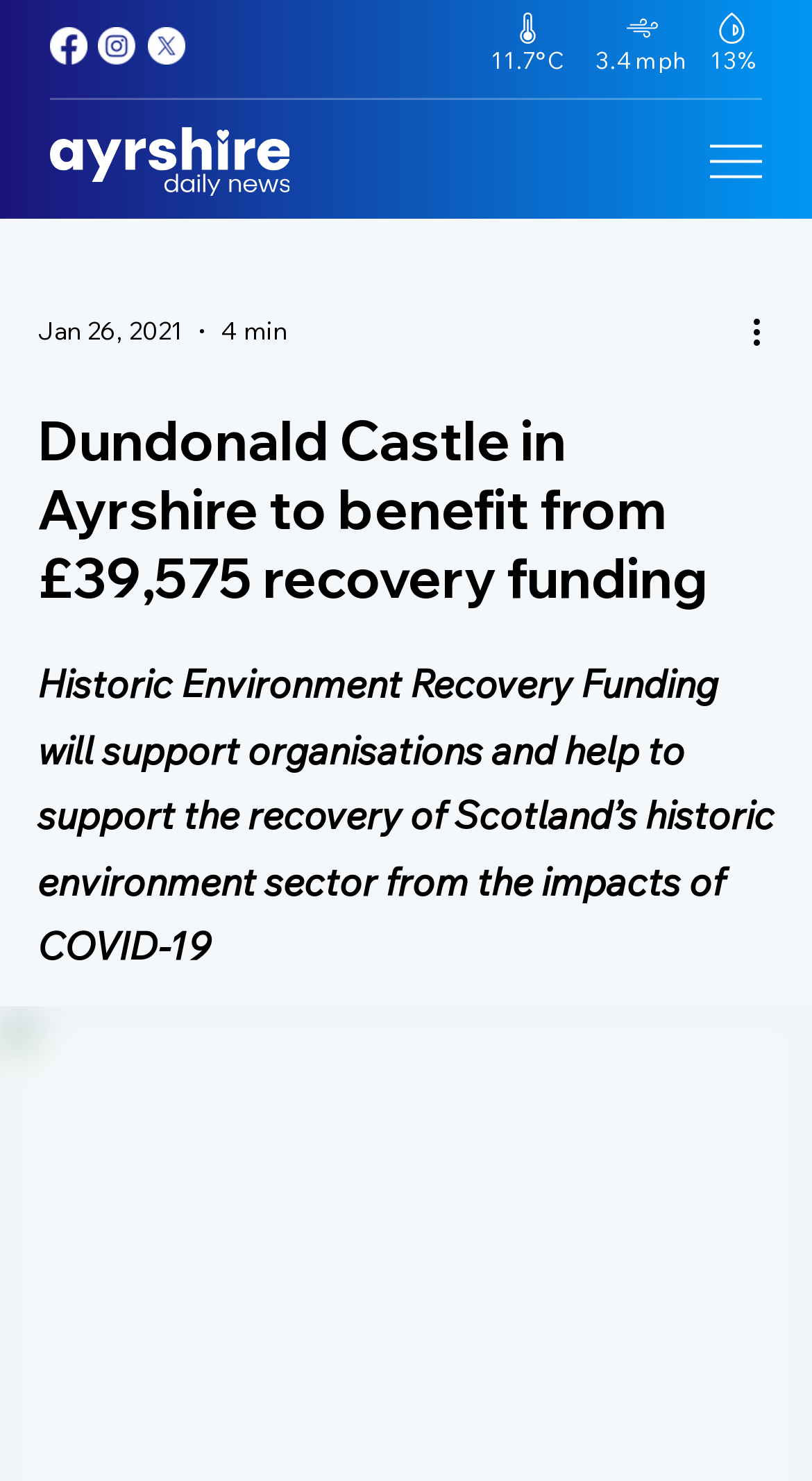When was the article published?
Provide a thorough and detailed answer to the question.

I found the publication date by examining the generic element on the webpage, which is located at coordinates [0.046, 0.212, 0.226, 0.233] and contains the text 'Jan 26, 2021'.